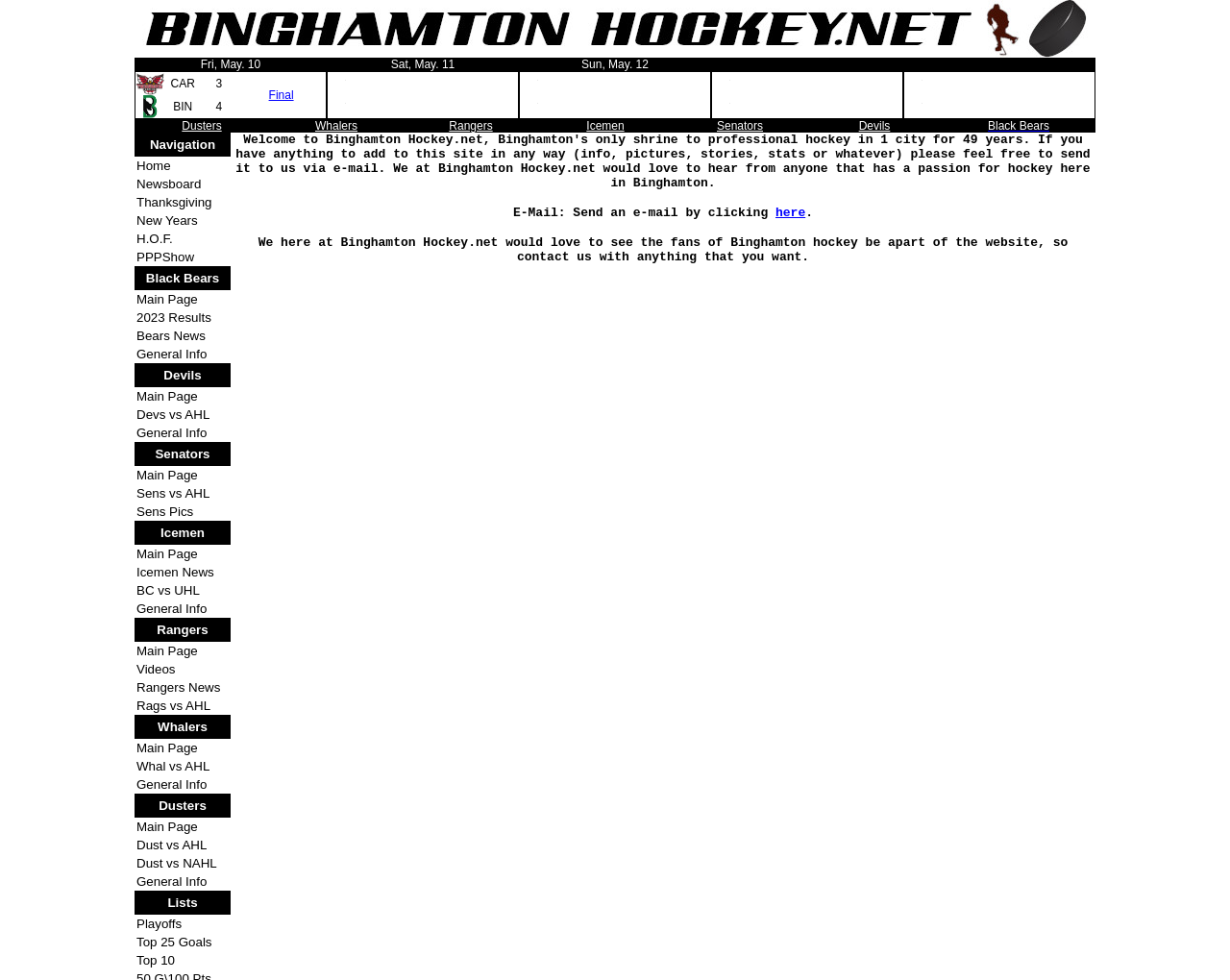Produce an elaborate caption capturing the essence of the webpage.

The webpage is about Binghamton Hockey.net, a website focused on hockey news and information. At the top of the page, there is a logo image of Binghamton Hockey.net, which is centered and takes up about 80% of the page width. Below the logo, there is a table with three columns, displaying a schedule of hockey games. The table headers are not explicitly stated, but based on the content, it appears to be a schedule of games for the week, with dates, teams, and scores.

The first column of the table displays the dates of the games, with three rows for Friday, May 10, Saturday, May 11, and Sunday, May 12. The second column displays the teams playing, with the team names and scores. The third column appears to be empty, with only non-breaking space characters.

Below the schedule table, there is a list of team names, including Dusters, Whalers, Rangers, Icemen, Senators, Devils, and Black Bears. This list may be a navigation menu or a list of teams featured on the website.

Overall, the webpage has a simple and organized layout, with a clear focus on displaying hockey-related information.